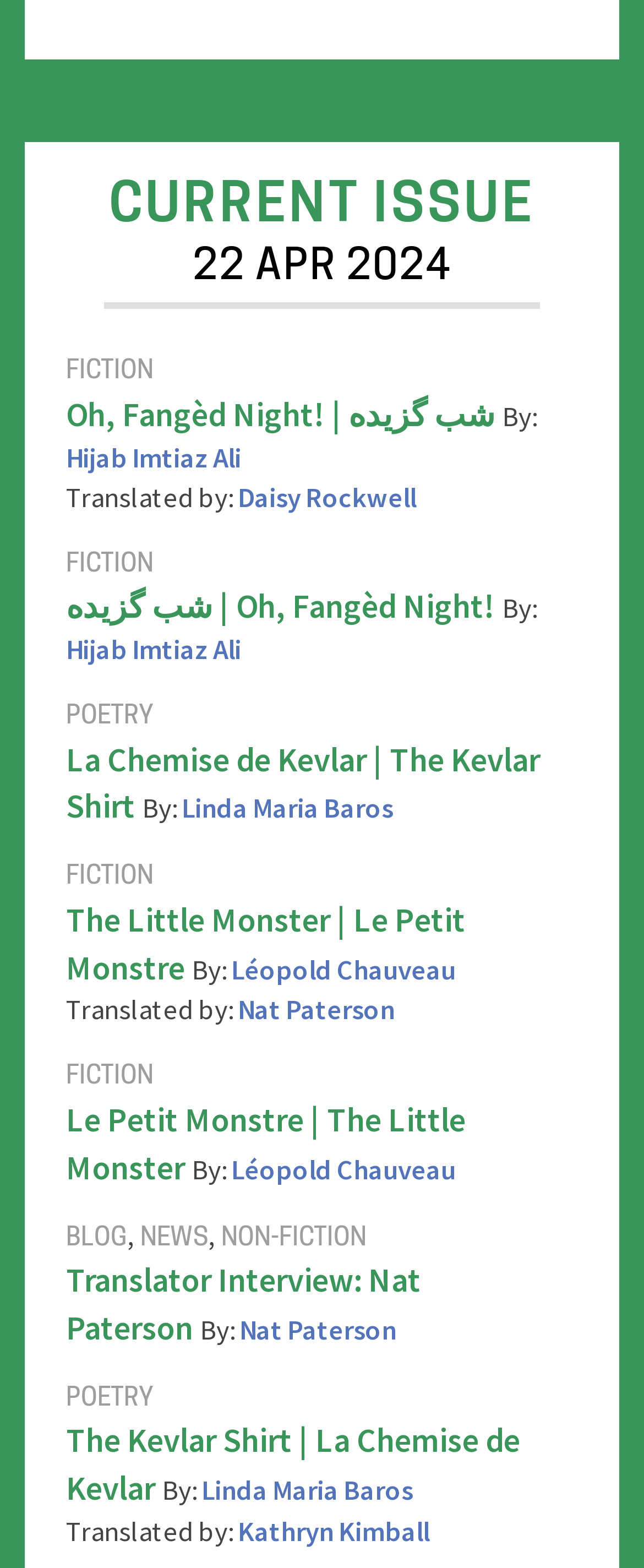What is the title of the first poetry link?
Answer briefly with a single word or phrase based on the image.

La Chemise de Kevlar | The Kevlar Shirt